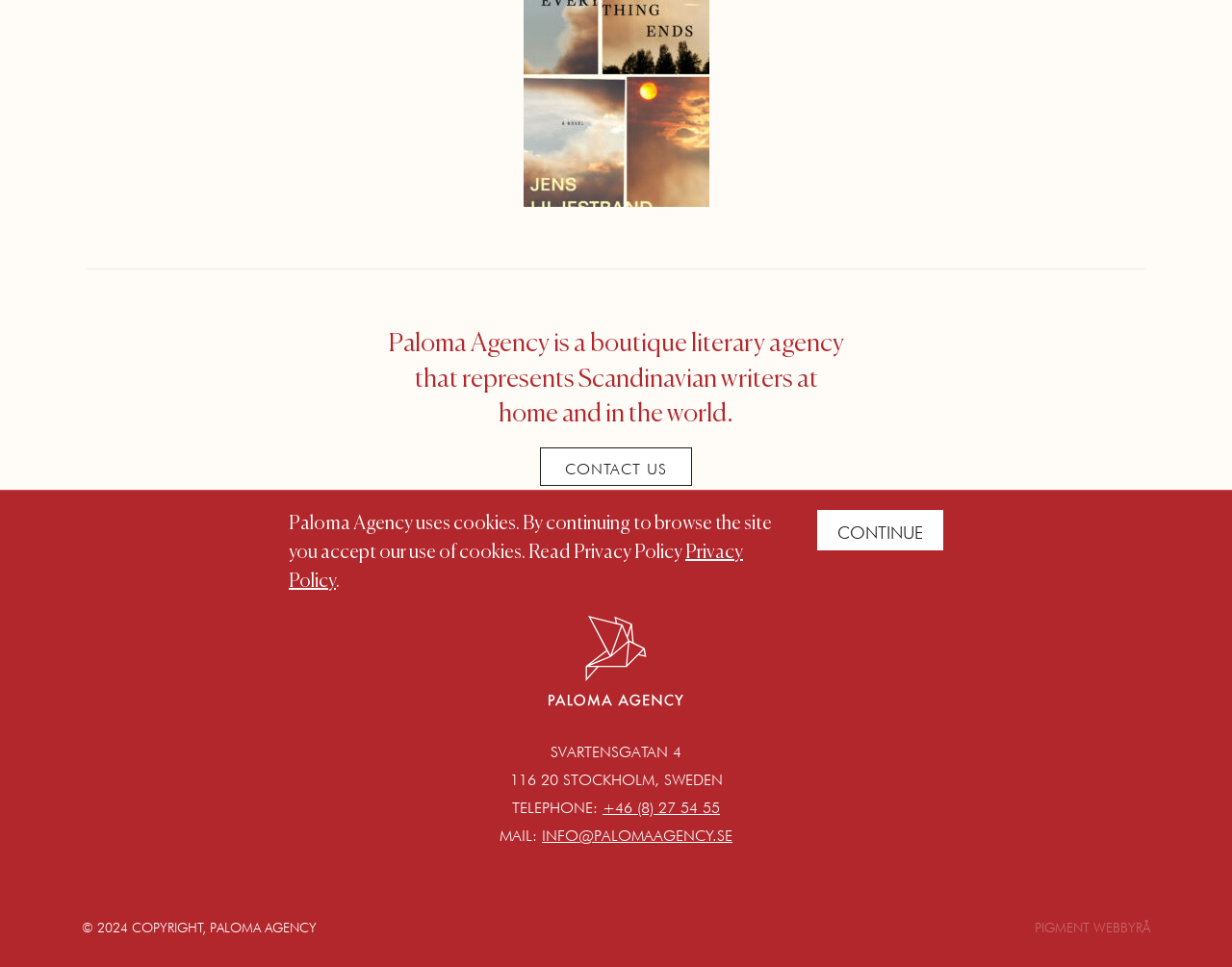Determine the bounding box for the UI element that matches this description: "Privacy Policy".

[0.234, 0.562, 0.603, 0.612]